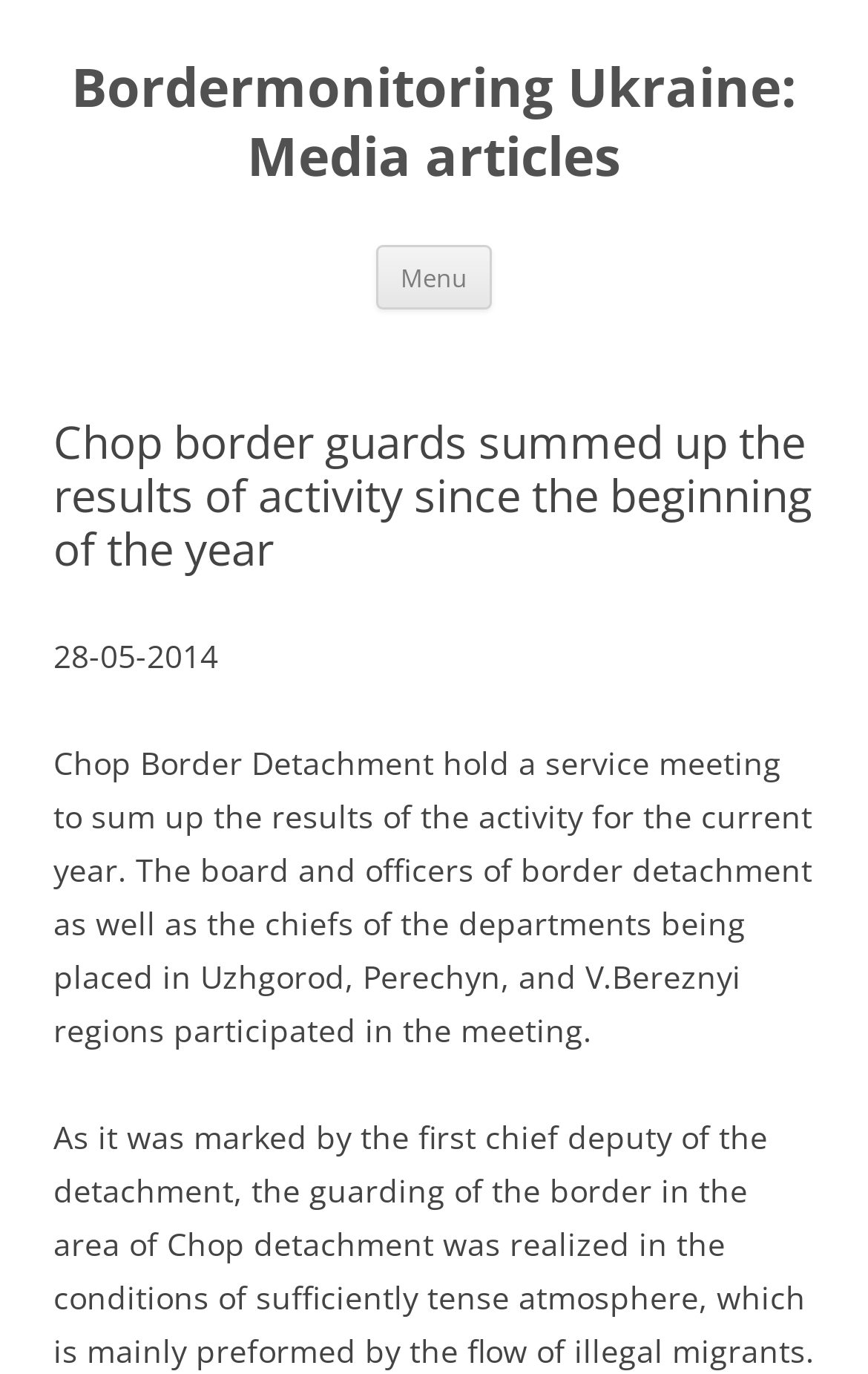Identify the bounding box coordinates for the UI element that matches this description: "Bordermonitoring Ukraine: Media articles".

[0.062, 0.039, 0.938, 0.139]